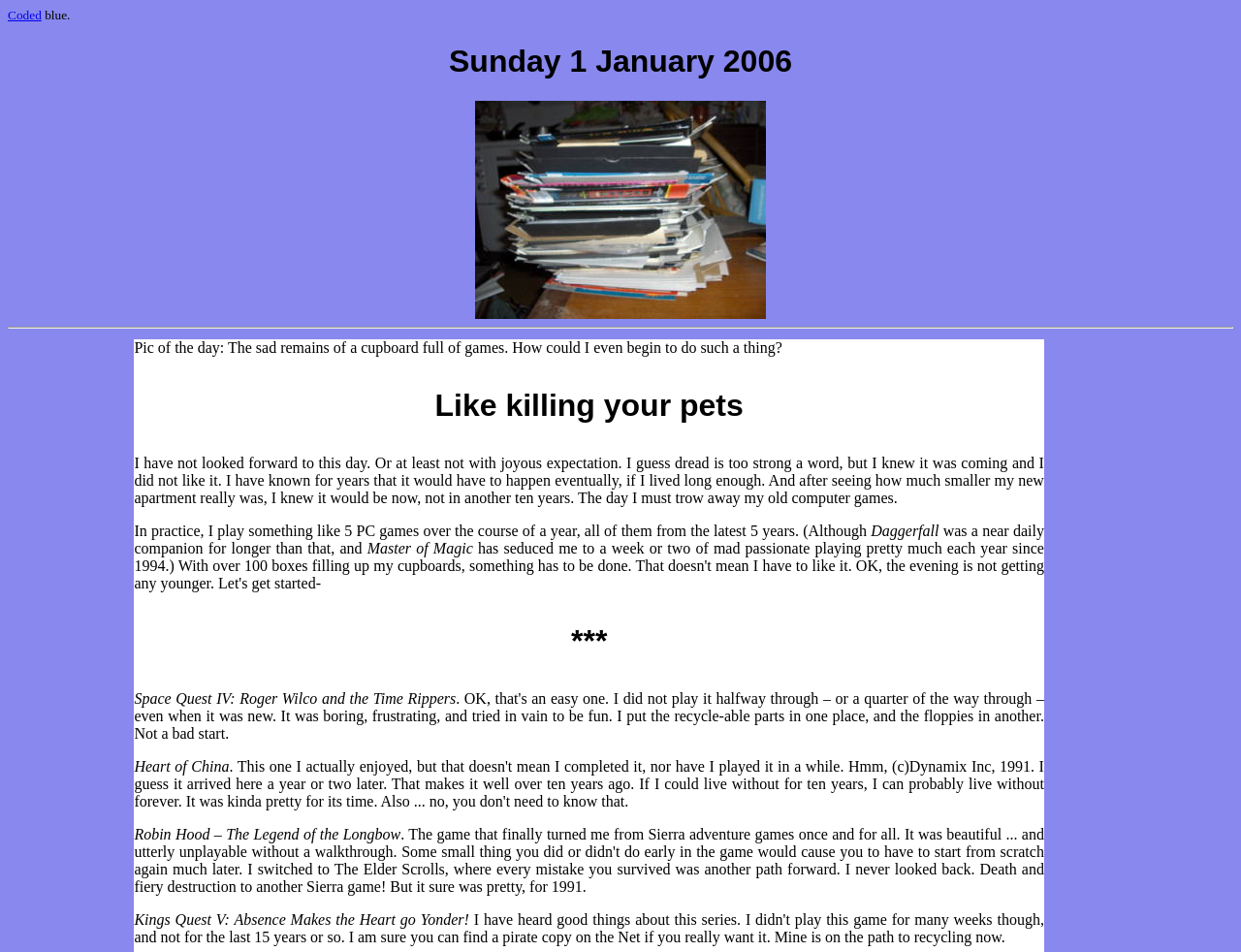Create an in-depth description of the webpage, covering main sections.

The webpage is an online journal titled "Chaos Node online journal". At the top left, there is a link labeled "Coded", followed by a static text "blue." to its right. Below these elements, a heading displays the date "Sunday 1 January 2006", spanning almost the entire width of the page.

On the right side of the page, an image is positioned, depicting a "Stack of cardboard rubbish". Below the image, a horizontal separator line is drawn across the page. Underneath the separator, there are two headings. The first heading reads "Like killing your pets", and the second heading consists of three asterisks "***". These headings are positioned in the middle of the page, with some space between them.